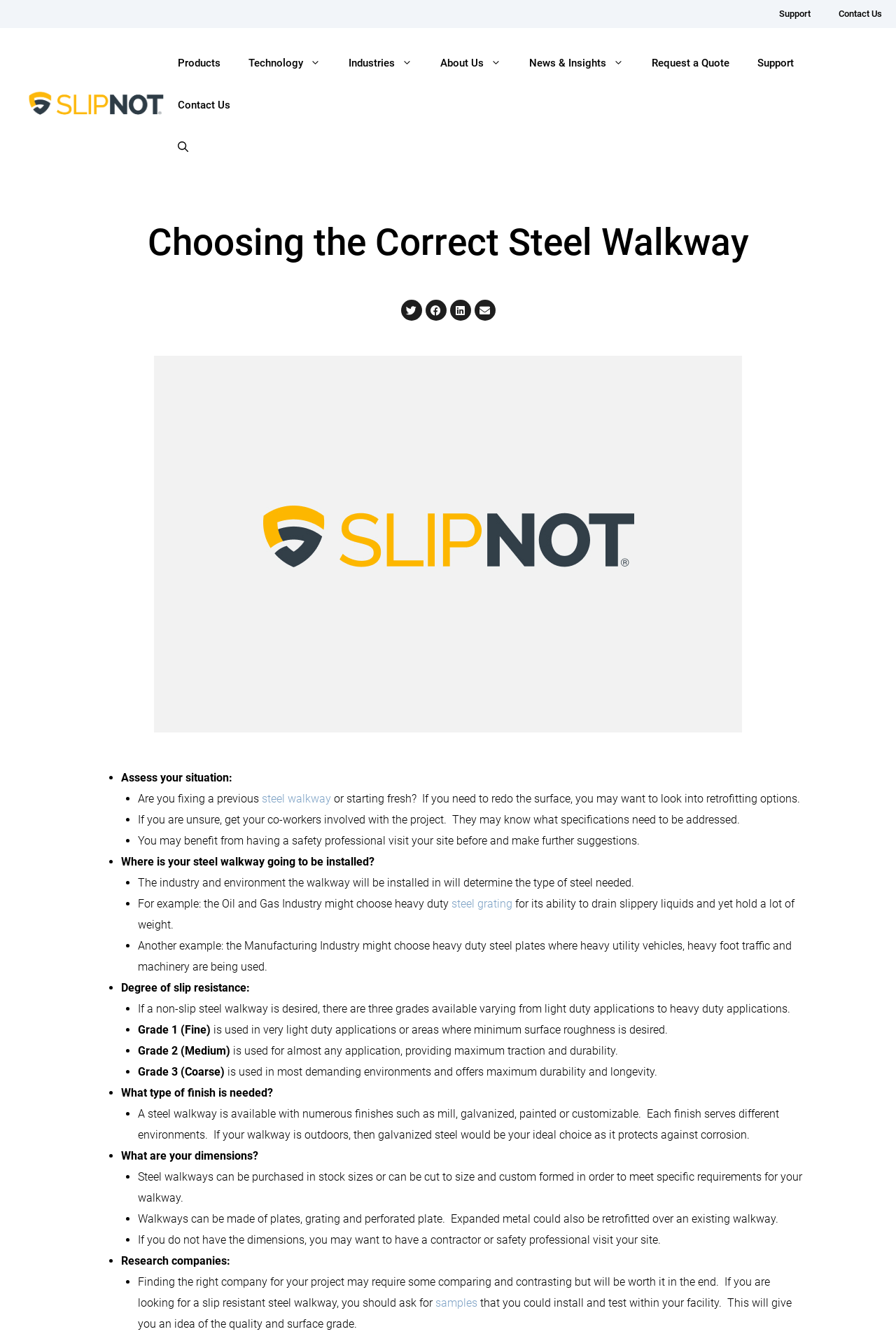Provide the bounding box coordinates of the area you need to click to execute the following instruction: "Check the 'Twitter' social media link".

[0.447, 0.225, 0.471, 0.24]